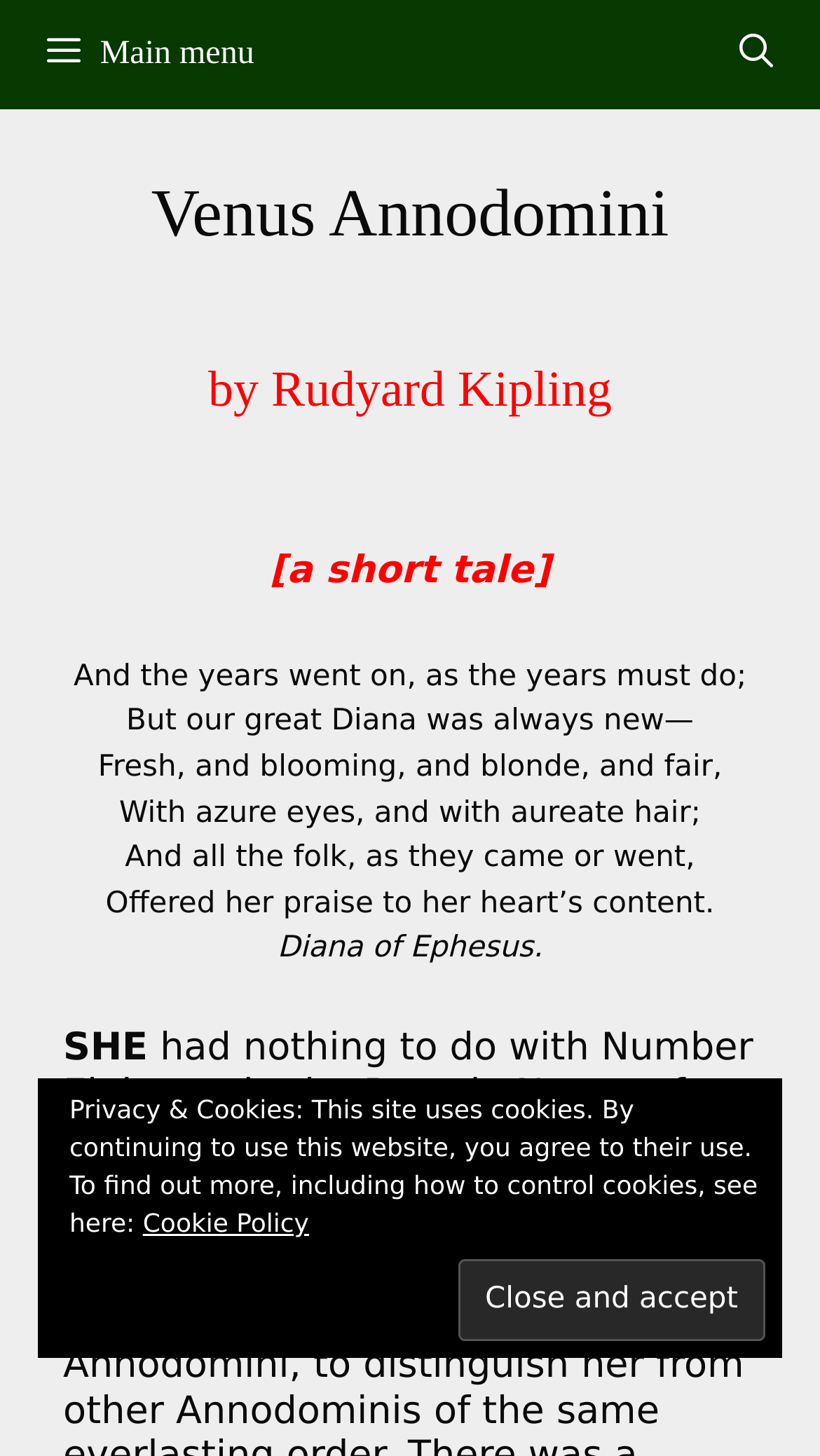Generate a comprehensive description of the webpage.

The webpage is about a literary work, specifically a poem or short story titled "Venus Annodomini" by Rudyard Kipling. At the top of the page, there is a navigation menu with a button to expand or collapse it. Next to the navigation menu, there is a search bar link.

Below the navigation menu, there is a header section with two headings: "Venus Annodomini" and "by Rudyard Kipling". Underneath the header section, there is a poem or short story with several lines of text, including "[a short tale]" and subsequent lines describing a character named Diana.

The poem or short story takes up most of the page, with the text arranged in a vertical column. The lines of text are spaced evenly apart, with no clear separation between stanzas or paragraphs.

At the bottom of the page, there is a complementary section with a button to close and accept, as well as a notice about privacy and cookies. The notice explains that the site uses cookies and provides a link to a cookie policy page.

There are no images on the page, and the overall content is focused on the literary work, with minimal distractions or embellishments.